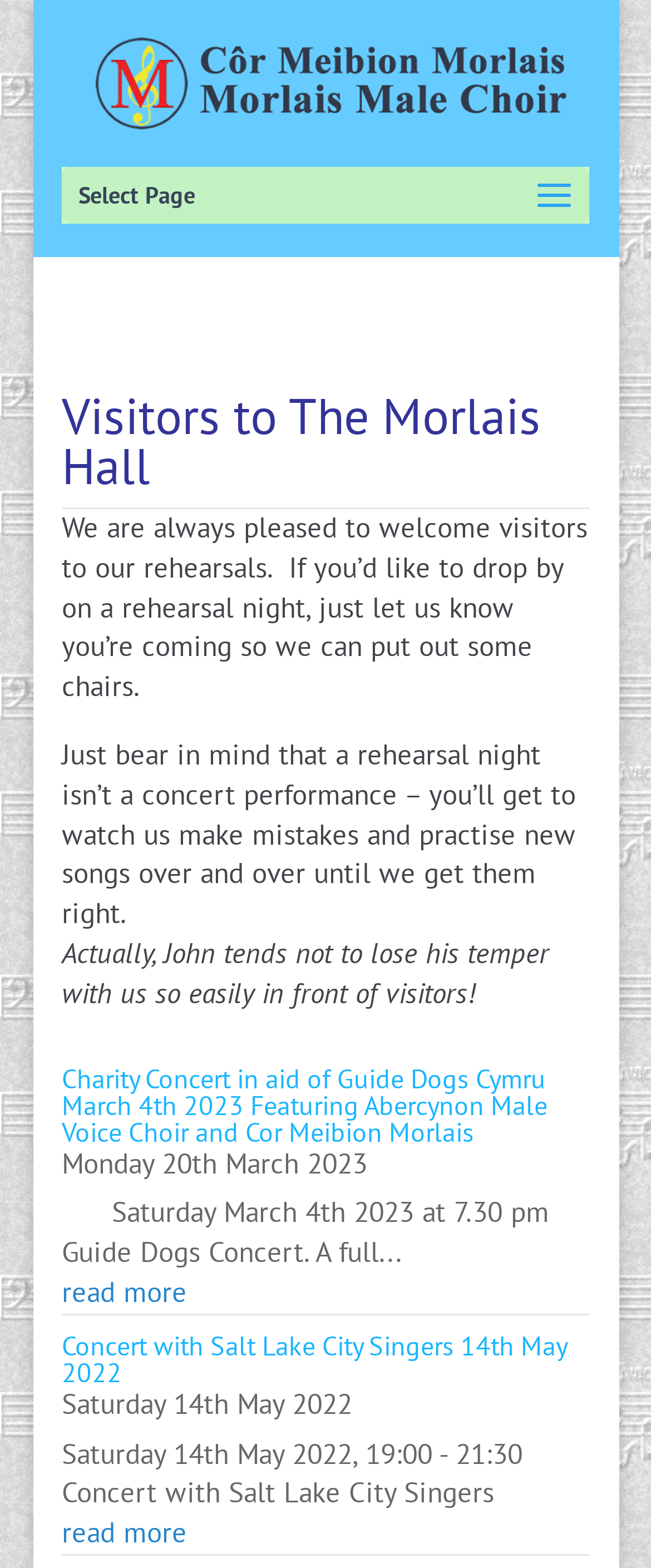What is the name of the choir?
Provide a short answer using one word or a brief phrase based on the image.

Côr Meibion Morlais